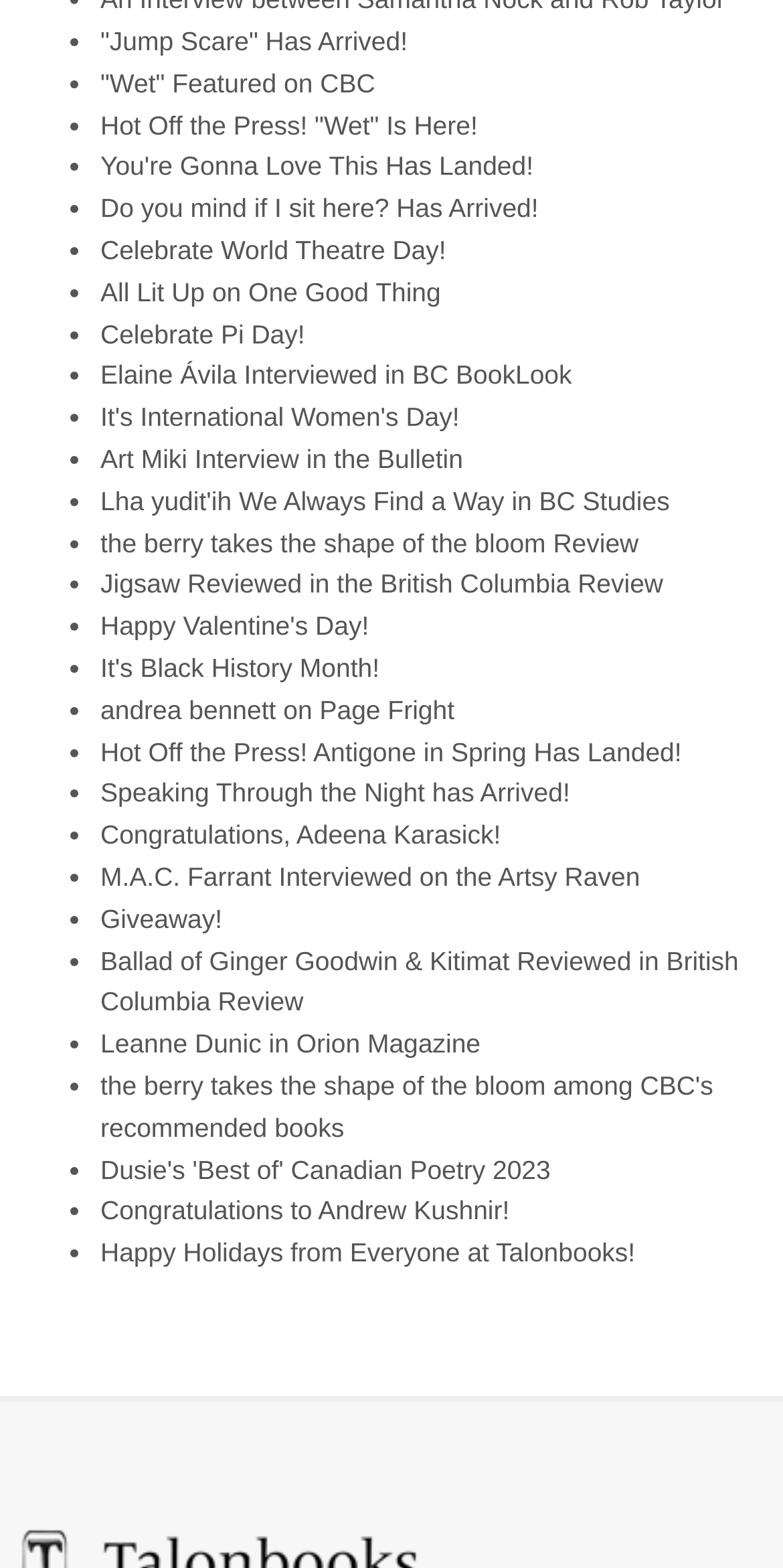How many news items are listed?
Based on the visual details in the image, please answer the question thoroughly.

I counted the number of list markers and corresponding links, which represent individual news items, and found a total of 196 items.